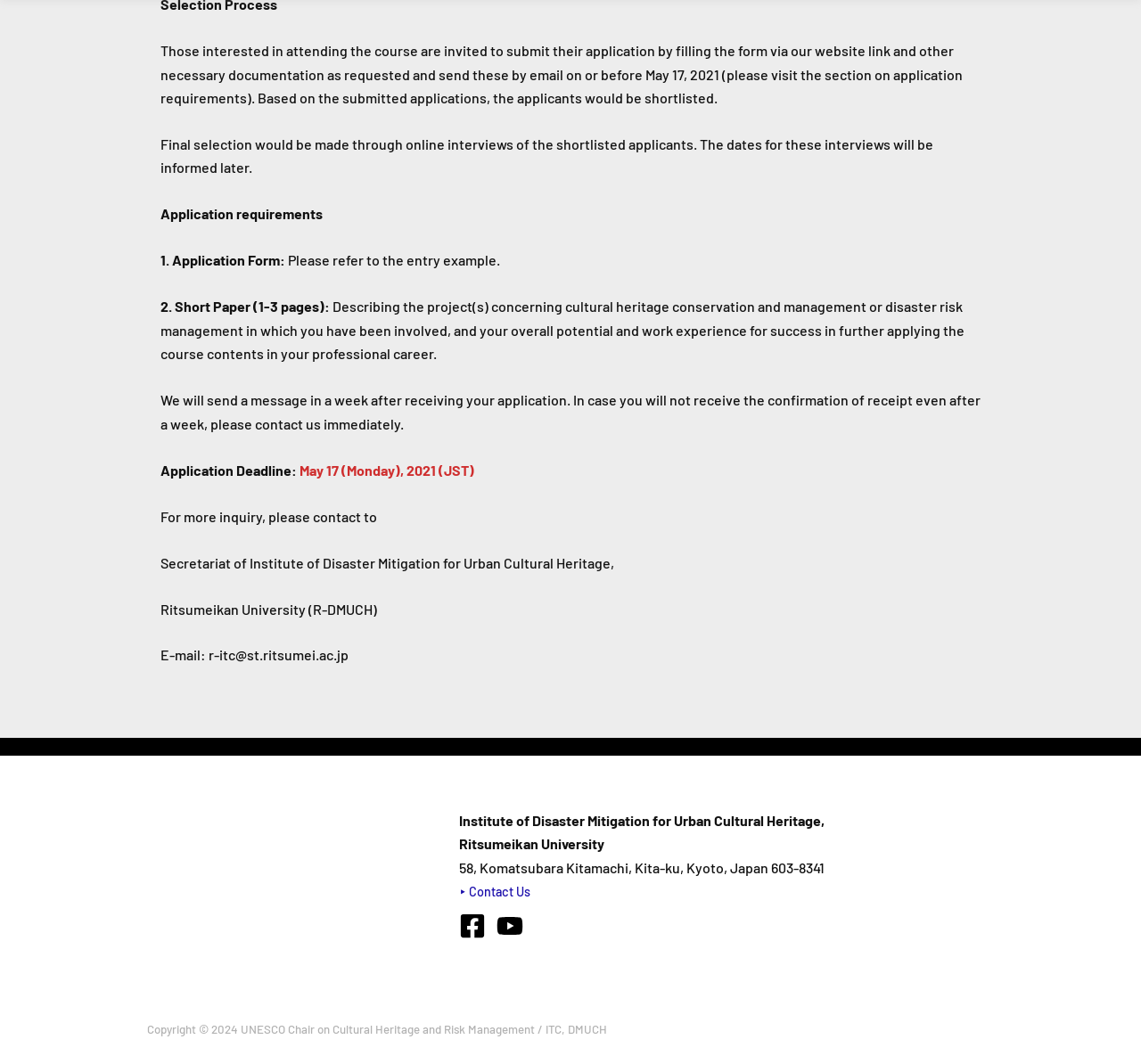Respond with a single word or short phrase to the following question: 
What is the application deadline?

May 17, 2021